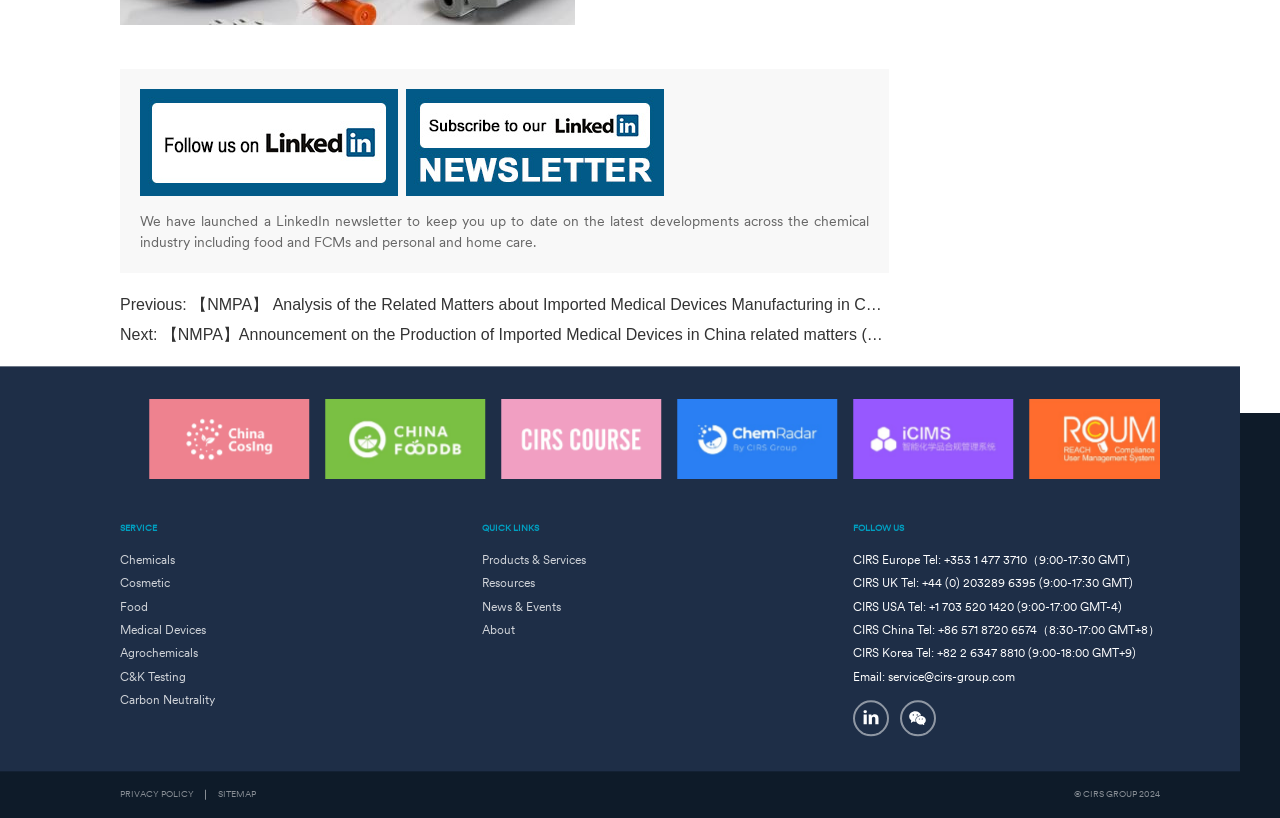What is the purpose of the 'QUICK LINKS' section?
Using the image as a reference, answer the question with a short word or phrase.

Provide quick access to resources